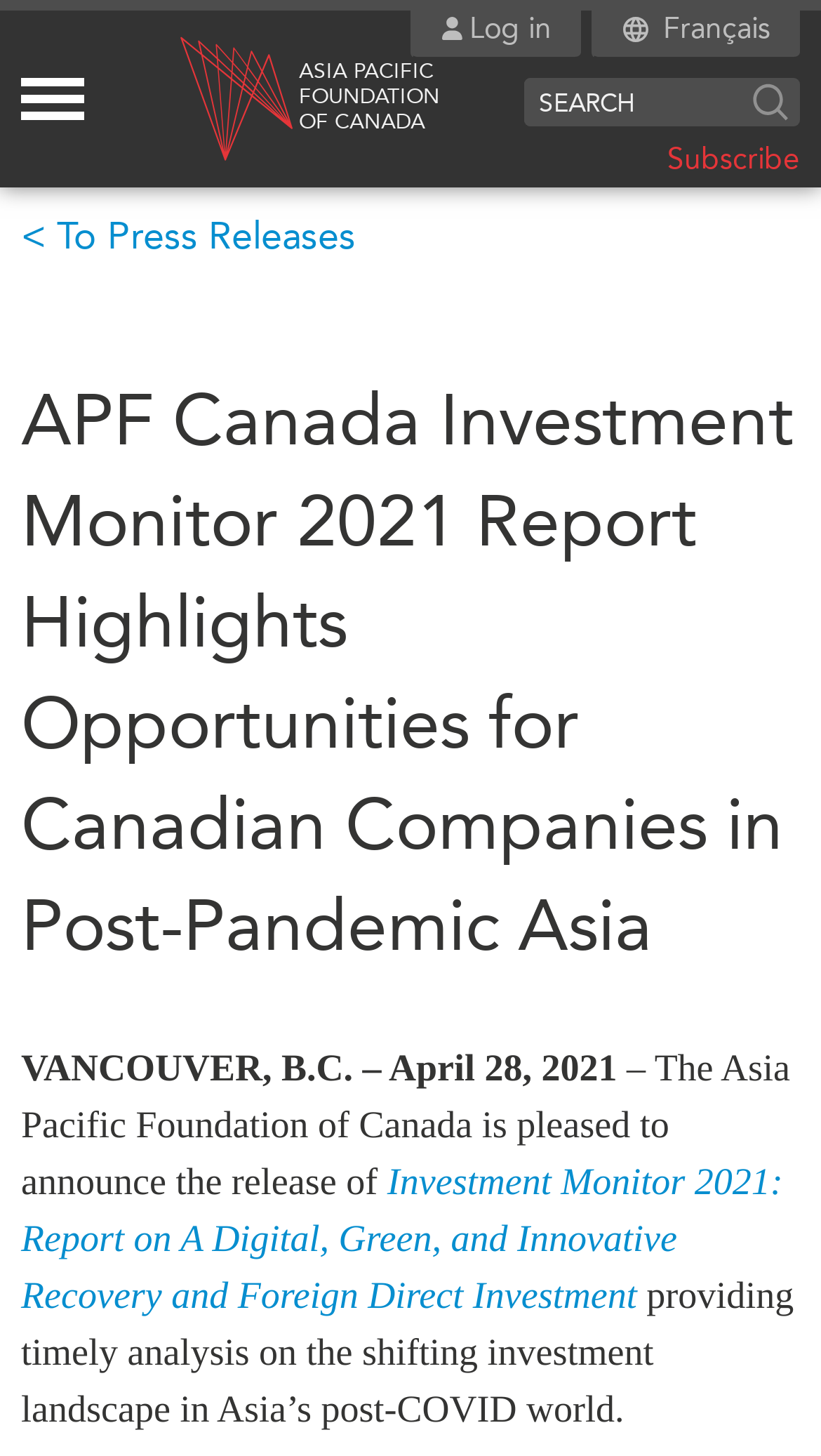Identify the bounding box coordinates of the element to click to follow this instruction: 'Subscribe to the newsletter'. Ensure the coordinates are four float values between 0 and 1, provided as [left, top, right, bottom].

[0.813, 0.098, 0.974, 0.122]